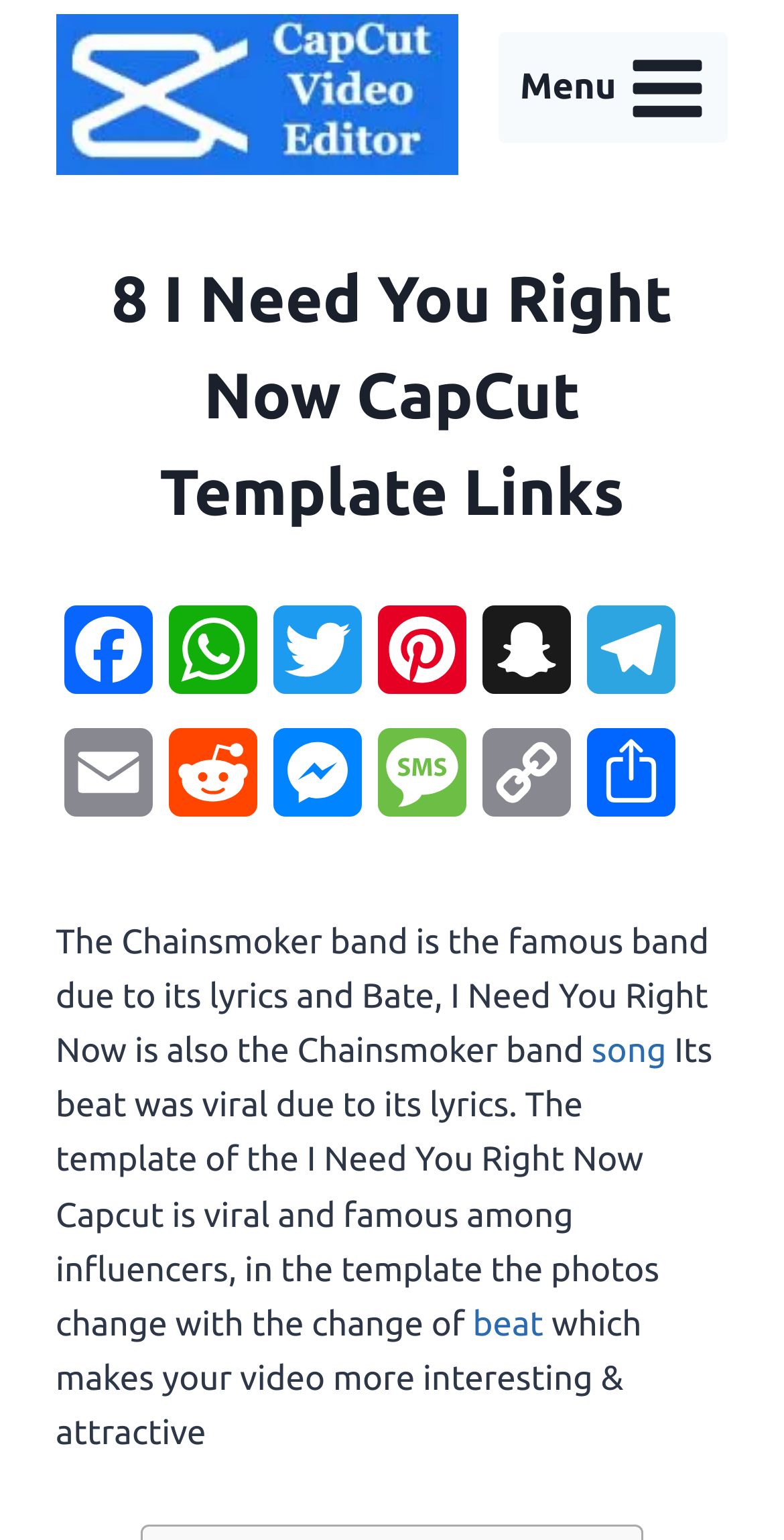Could you identify the text that serves as the heading for this webpage?

8 I Need You Right Now CapCut Template Links